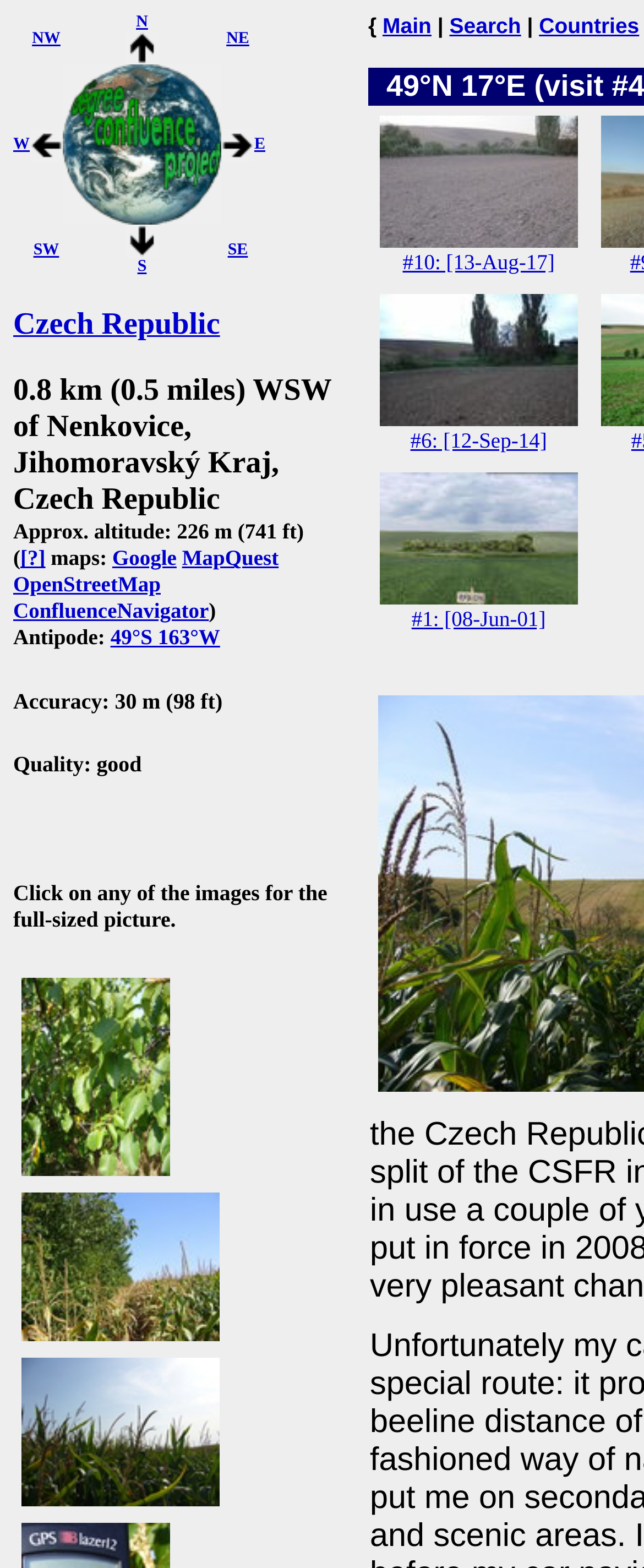Give a detailed account of the webpage's layout and content.

This webpage is about the Degree Confluence Project, specifically a visit to a confluence point in the Czech Republic. The page is divided into several sections. At the top, there is a table with links to different directions (NW, N, NE, W, E, SW, S, SE) and a description of the project. Below the table, there are three headings that provide information about the confluence point, including its location, altitude, and antipode.

Following the headings, there are several links to images, each with a brief description of the image content (e.g., "Northeast: walnut tree", "Southeast: tree line and corn field", etc.). These images are likely related to the confluence point.

On the right side of the page, there are links to other sections of the website, including "Main", "Search", and "Countries". Below these links, there is a table with links to other visits to this confluence point, each with a date and a brief description. These links also have accompanying images.

Overall, the webpage provides information about a specific confluence point in the Czech Republic, including its location, images, and links to other related content.